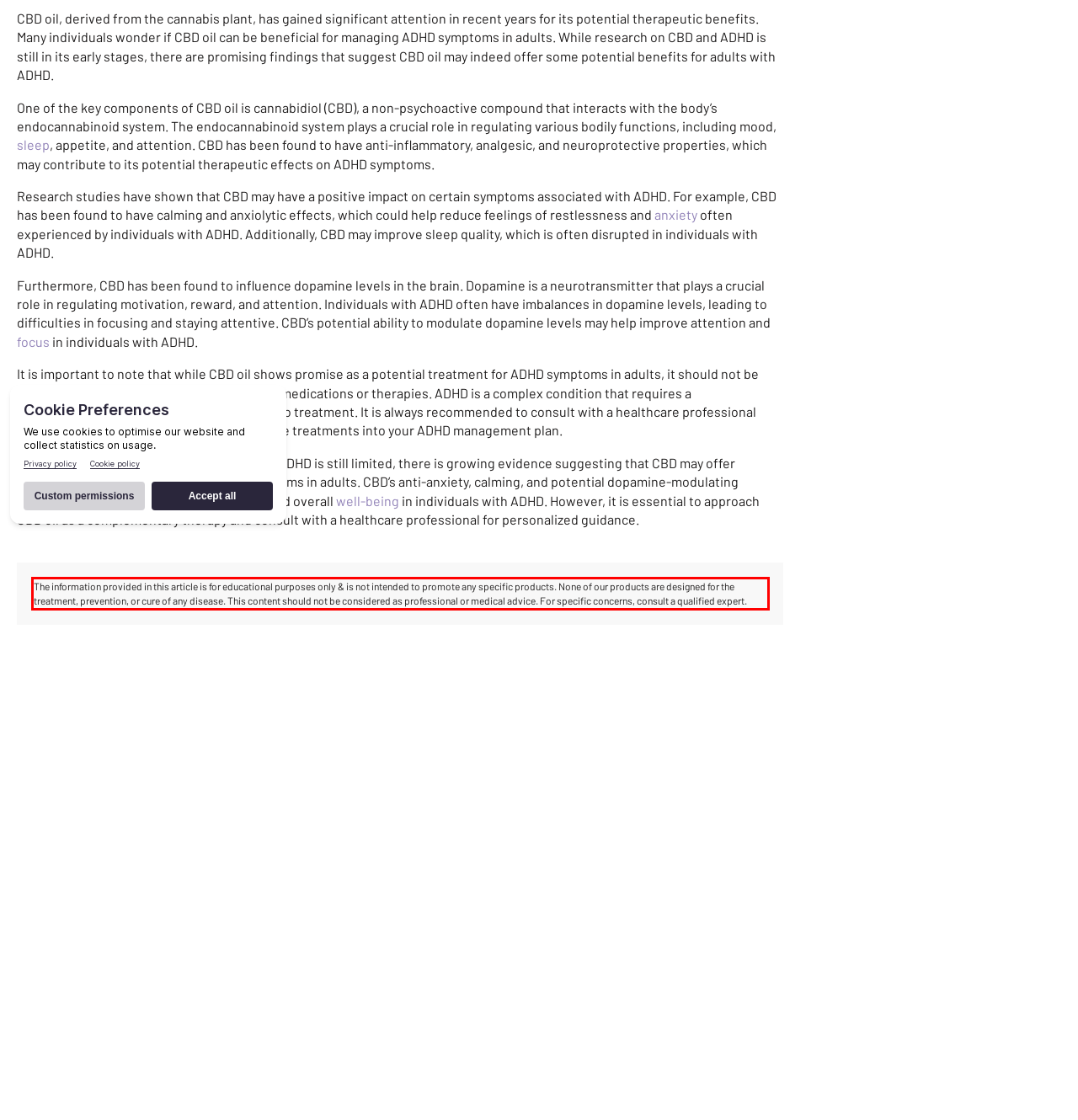Please perform OCR on the text within the red rectangle in the webpage screenshot and return the text content.

The information provided in this article is for educational purposes only & is not intended to promote any specific products. None of our products are designed for the treatment, prevention, or cure of any disease. This content should not be considered as professional or medical advice. For specific concerns, consult a qualified expert.